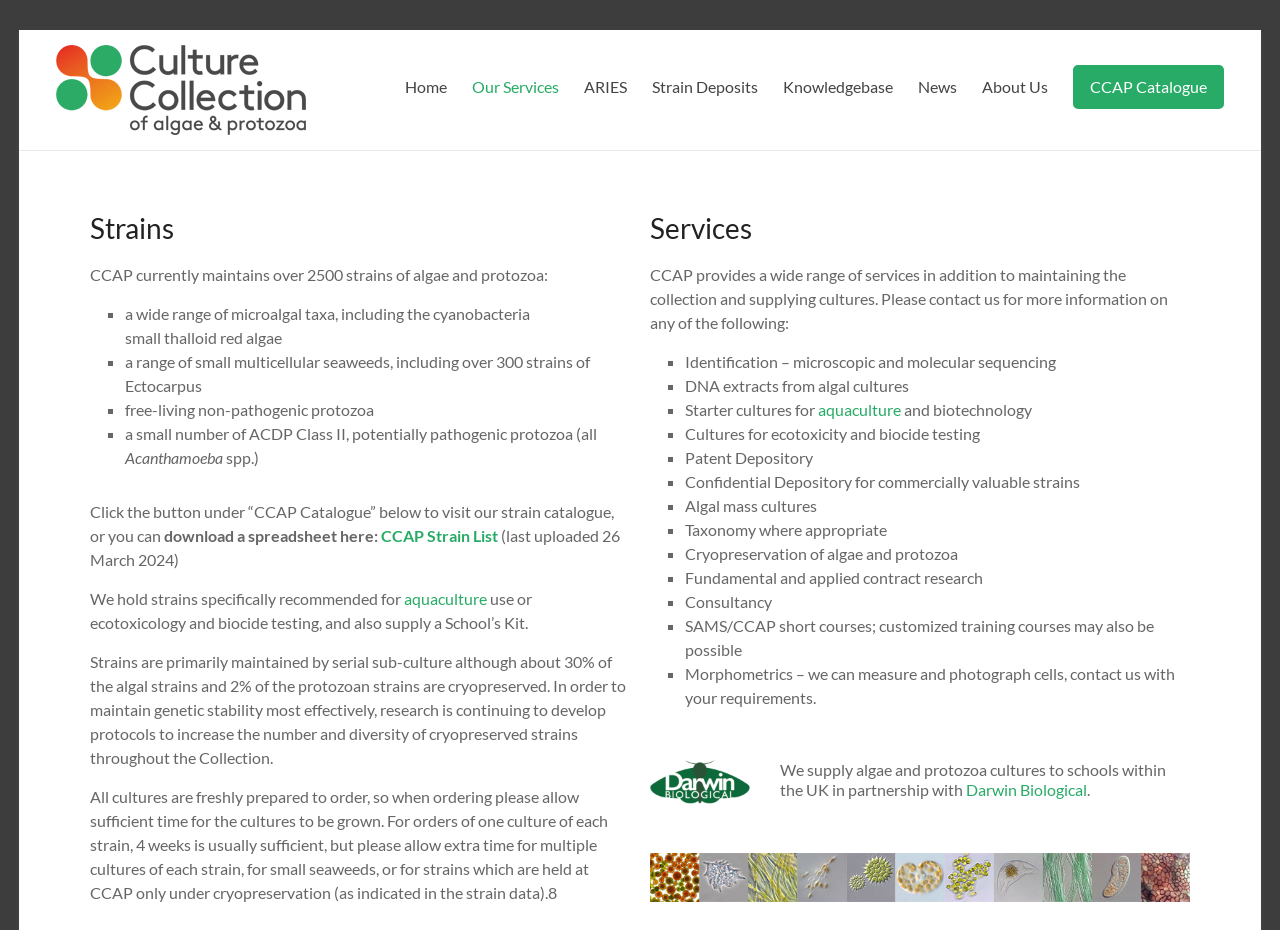What is the purpose of cryopreservation? Examine the screenshot and reply using just one word or a brief phrase.

To maintain genetic stability